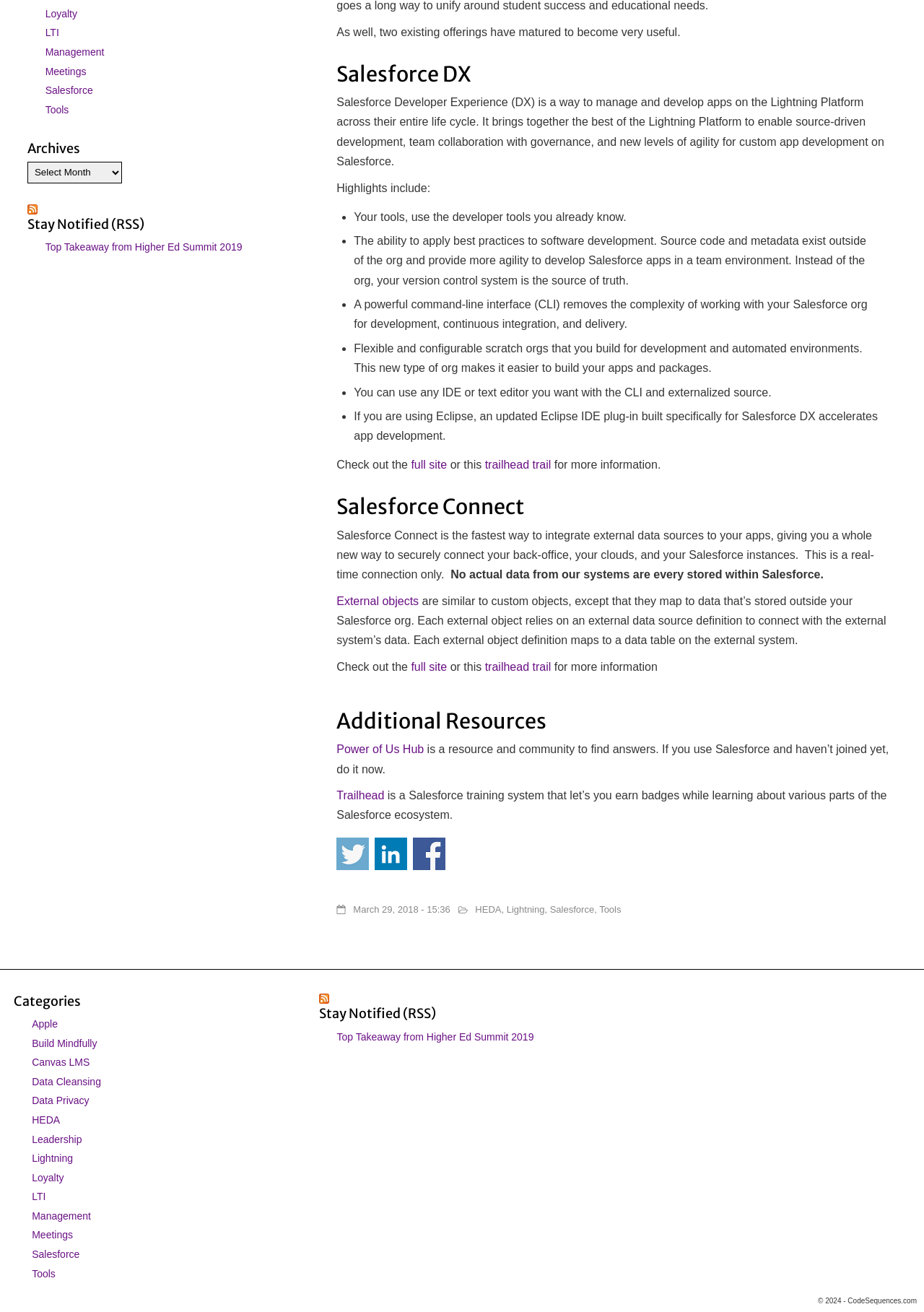Find the bounding box of the UI element described as: "parent_node: Stay Notified (RSS)". The bounding box coordinates should be given as four float values between 0 and 1, i.e., [left, top, right, bottom].

[0.029, 0.154, 0.311, 0.177]